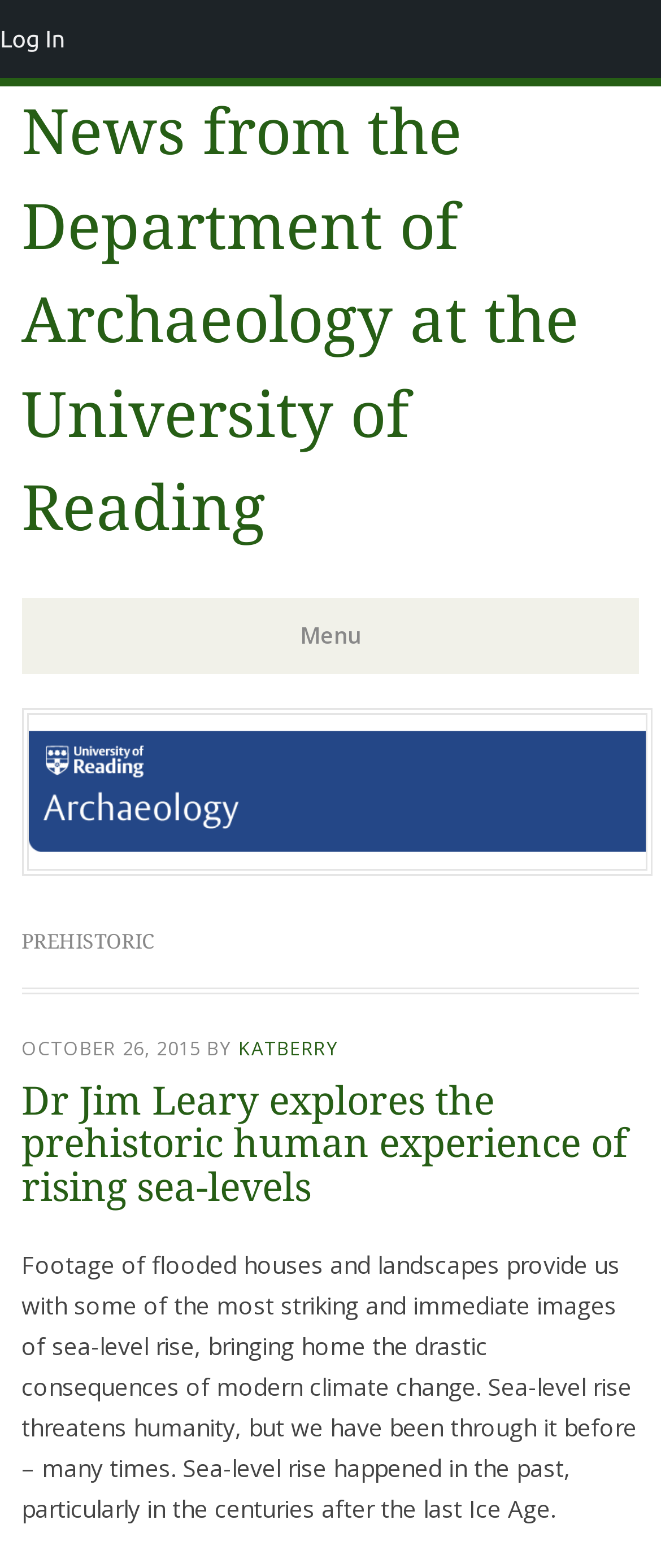What is the name of the department?
Using the information from the image, provide a comprehensive answer to the question.

From the heading 'News from the Department of Archaeology at the University of Reading', we can infer that the department being referred to is the Department of Archaeology.